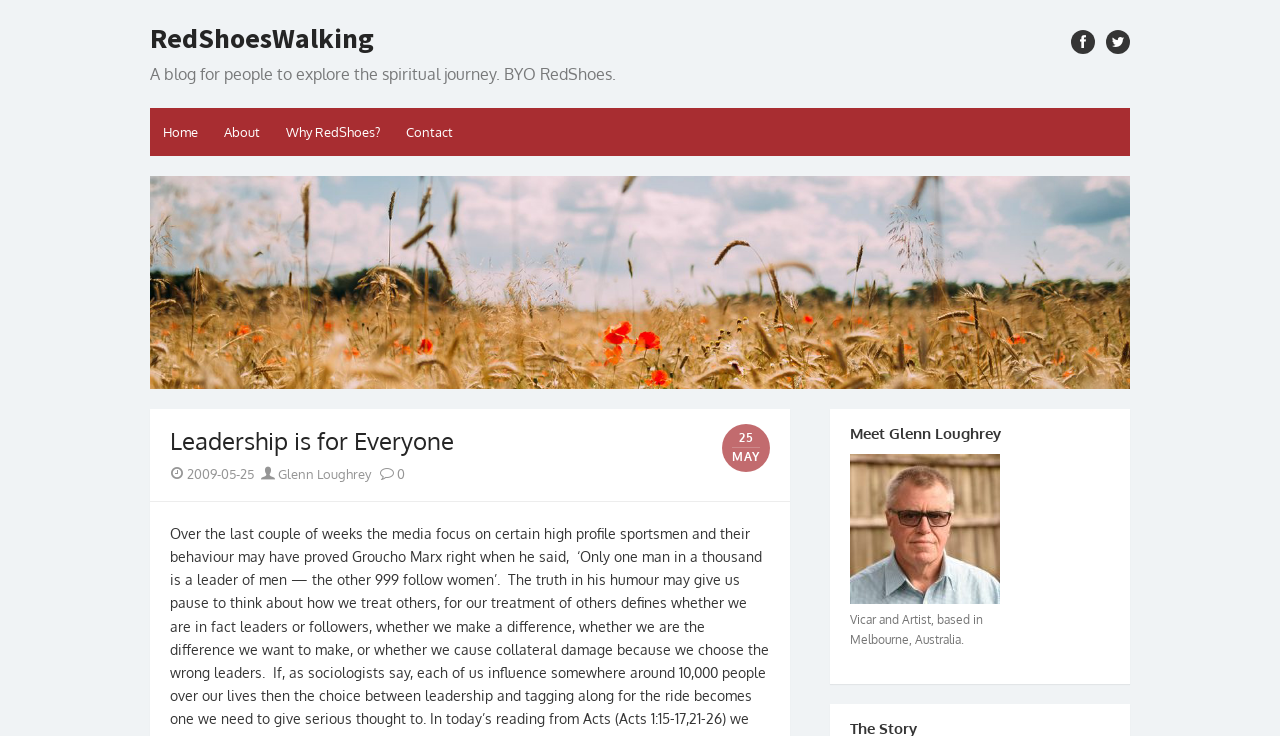Locate the bounding box of the UI element described by: "Why RedShoes?" in the given webpage screenshot.

[0.213, 0.146, 0.307, 0.212]